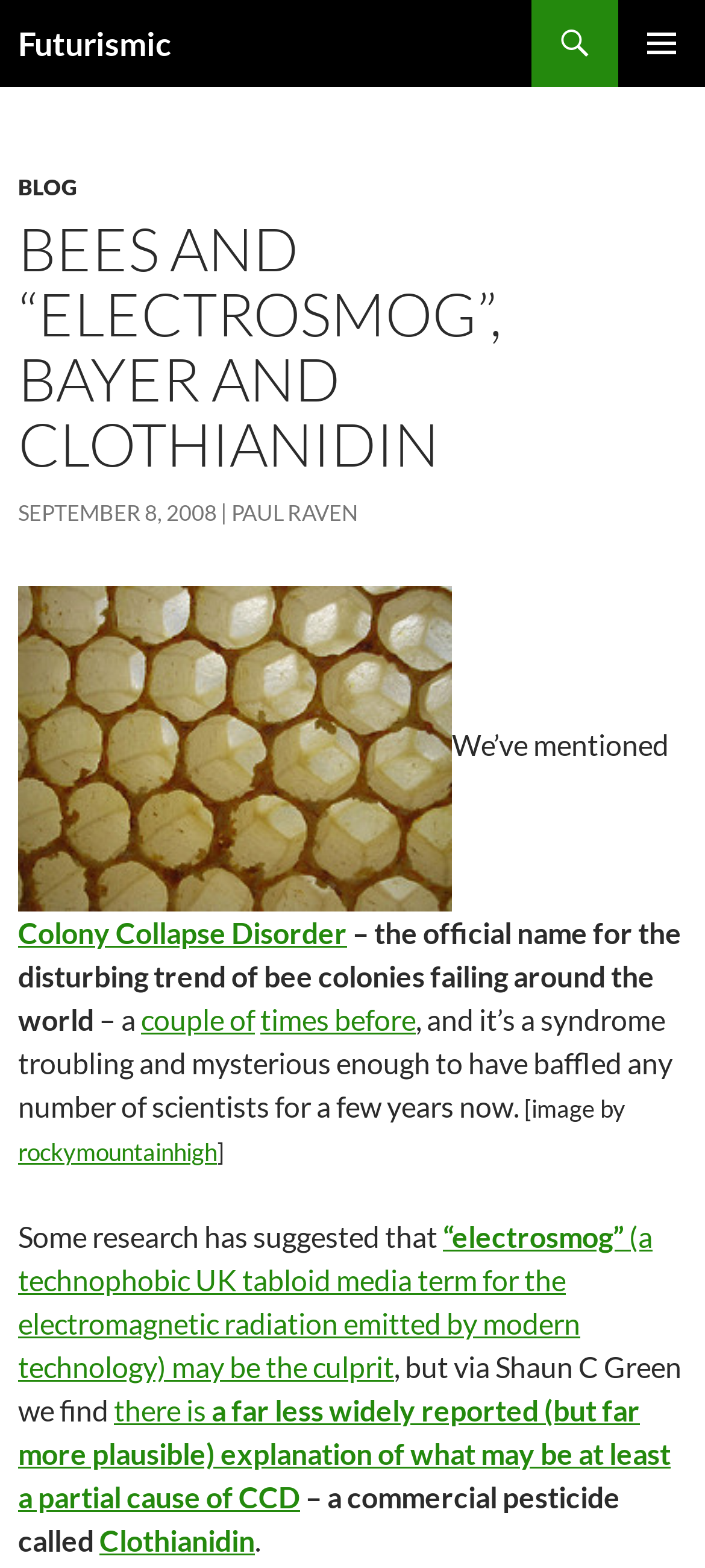Describe in detail what you see on the webpage.

The webpage appears to be a blog post discussing the topic of bees, "electrosmog", Bayer, and Clothianidin. At the top, there is a heading "Futurismic" which is also a link. To the right of the heading, there is a button labeled "PRIMARY MENU". Below the heading, there is a link "SKIP TO CONTENT".

The main content of the page is divided into sections. The first section has a heading "BEES AND “ELECTROSMOG”, BAYER AND CLOTHIANIDIN" followed by a link "SEPTEMBER 8, 2008" and another link "PAUL RAVEN". Below these links, there is an image of a bee hive honeycomb.

The next section starts with a paragraph of text "We’ve mentioned Colony Collapse Disorder..." which is followed by several links and paragraphs of text discussing the topic of bee colonies failing and the possible causes, including "electrosmog" and a commercial pesticide called Clothianidin. There are a total of 7 links in this section, including one to an image credit.

Throughout the page, there are 9 links, 1 button, 1 image, and 7 paragraphs of text. The layout is organized, with clear headings and concise text.